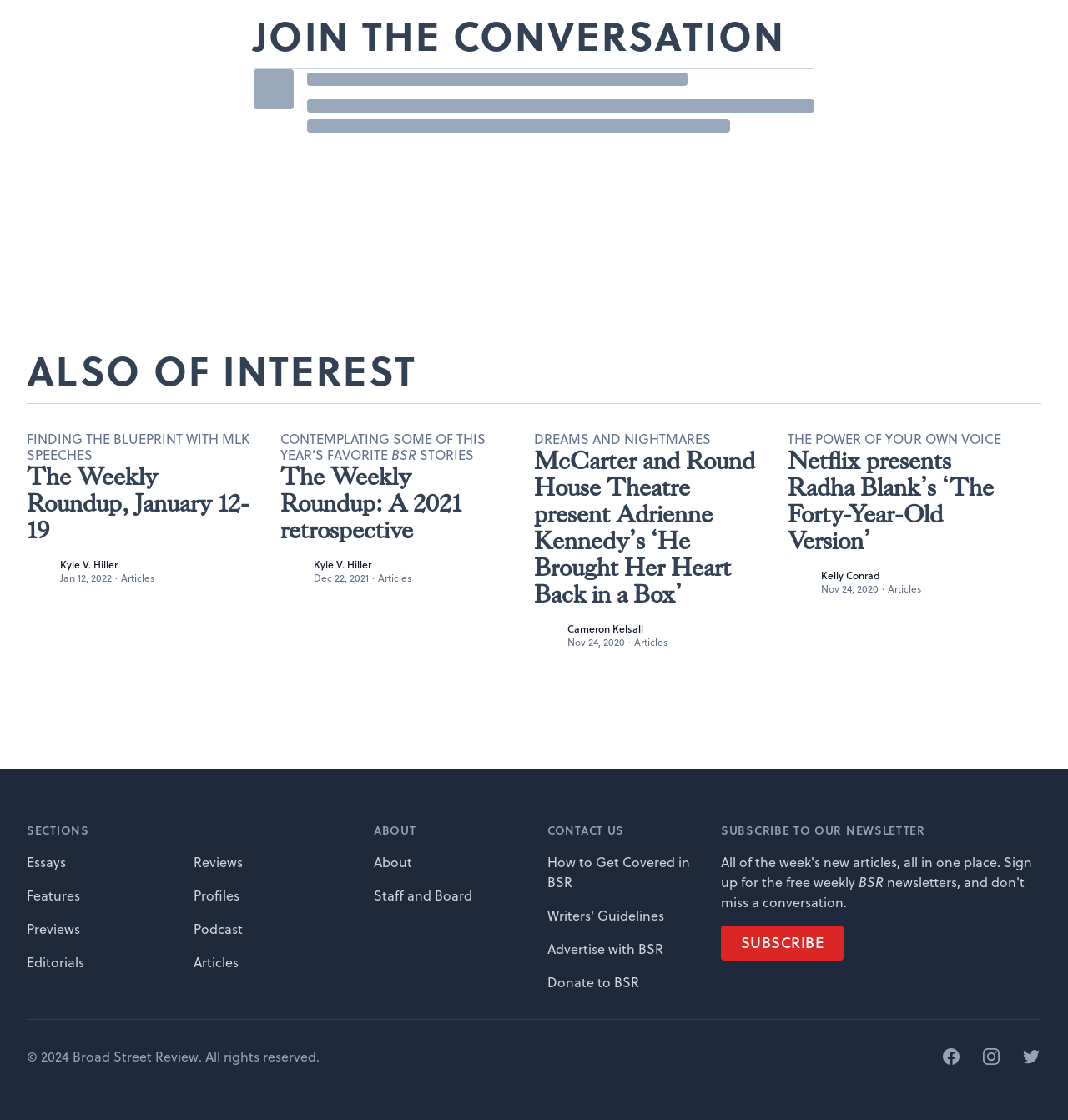Can you specify the bounding box coordinates for the region that should be clicked to fulfill this instruction: "Read 'The Weekly Roundup, January 12-19 FINDING THE BLUEPRINT WITH MLK SPEECHES'".

[0.025, 0.384, 0.238, 0.486]